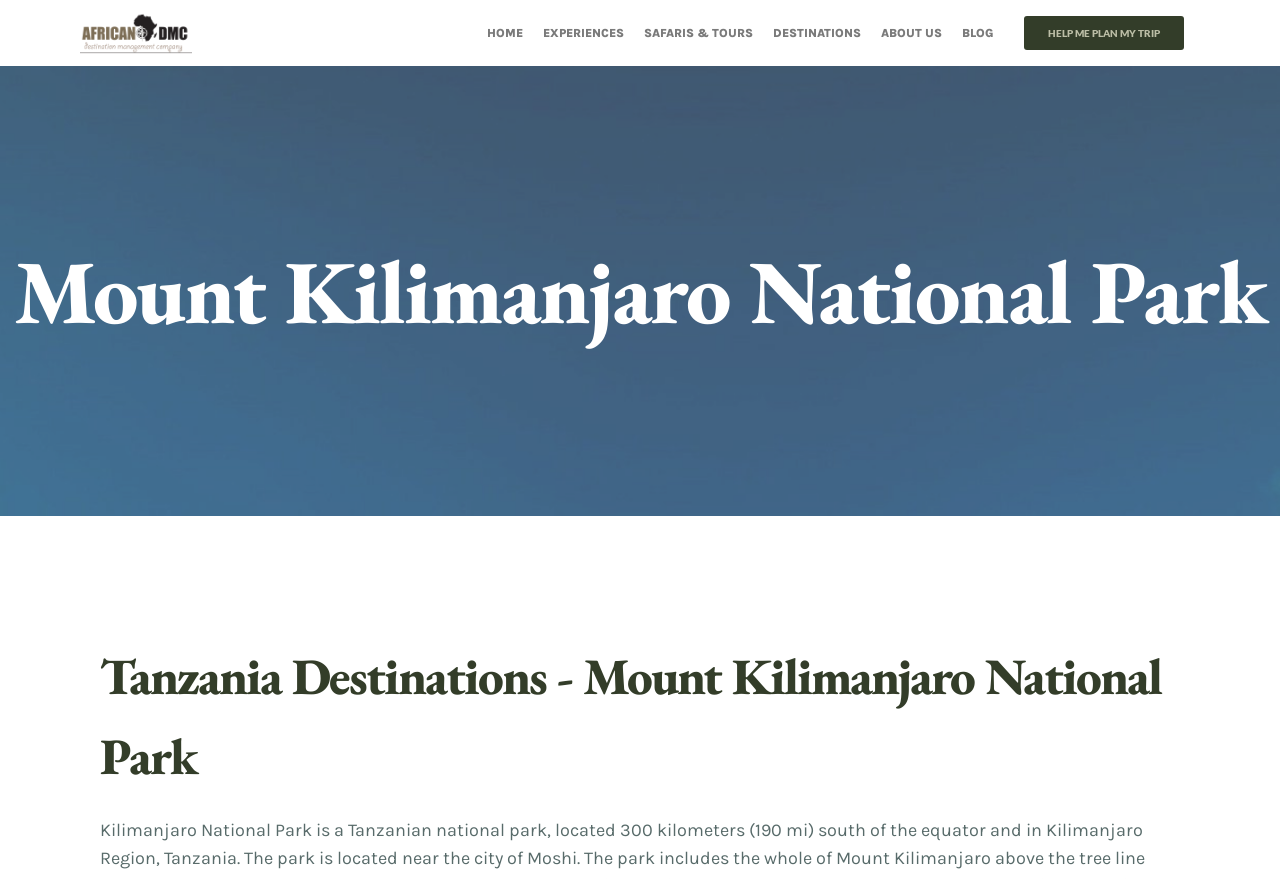Provide a one-word or short-phrase answer to the question:
How many navigation links are at the top of the page?

6